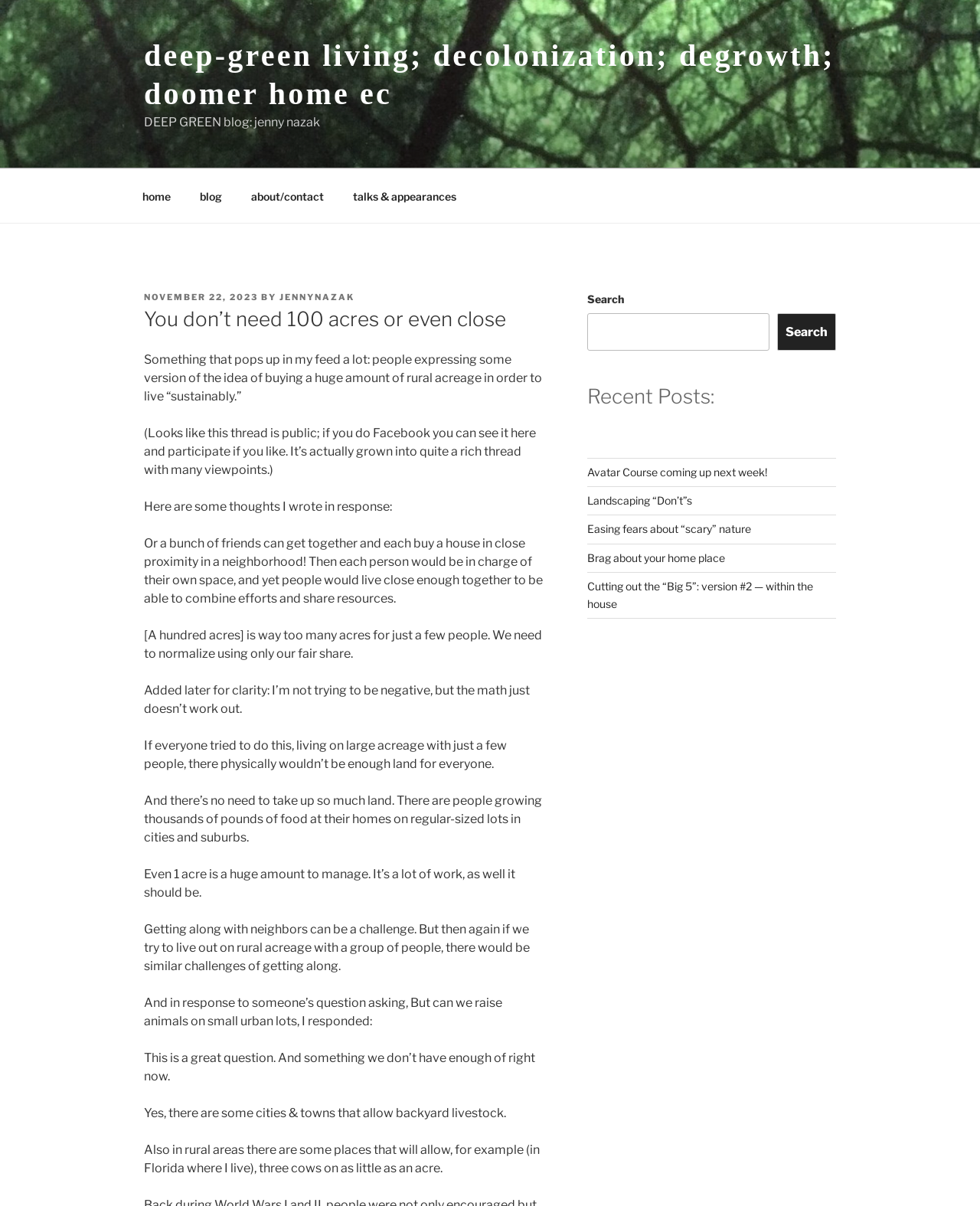What is the author's name?
Kindly offer a comprehensive and detailed response to the question.

The author's name can be found in the byline of the latest blog post, where it says 'BY JENNYNAZAK'.